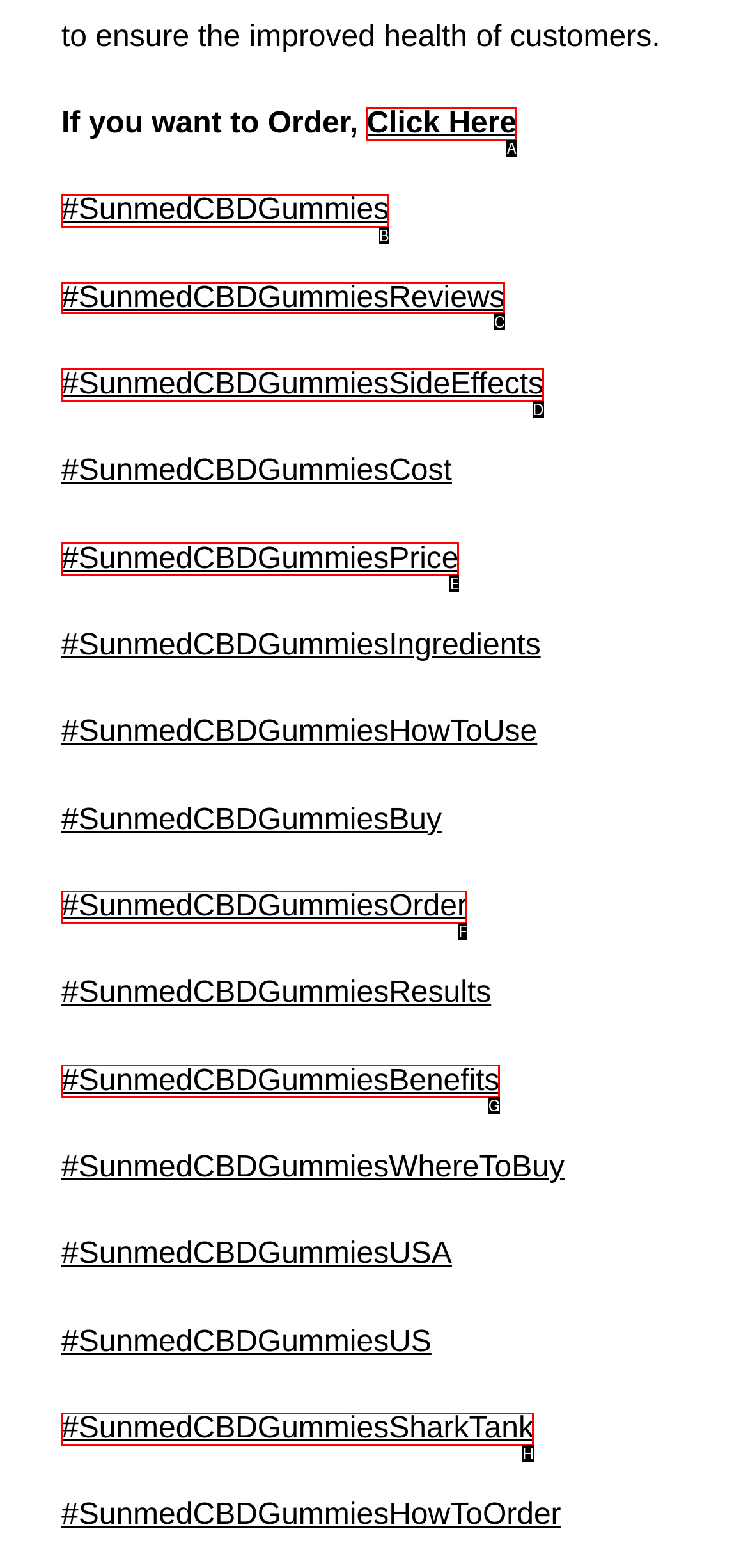For the given instruction: View Sunmed CBD Gummies reviews, determine which boxed UI element should be clicked. Answer with the letter of the corresponding option directly.

C